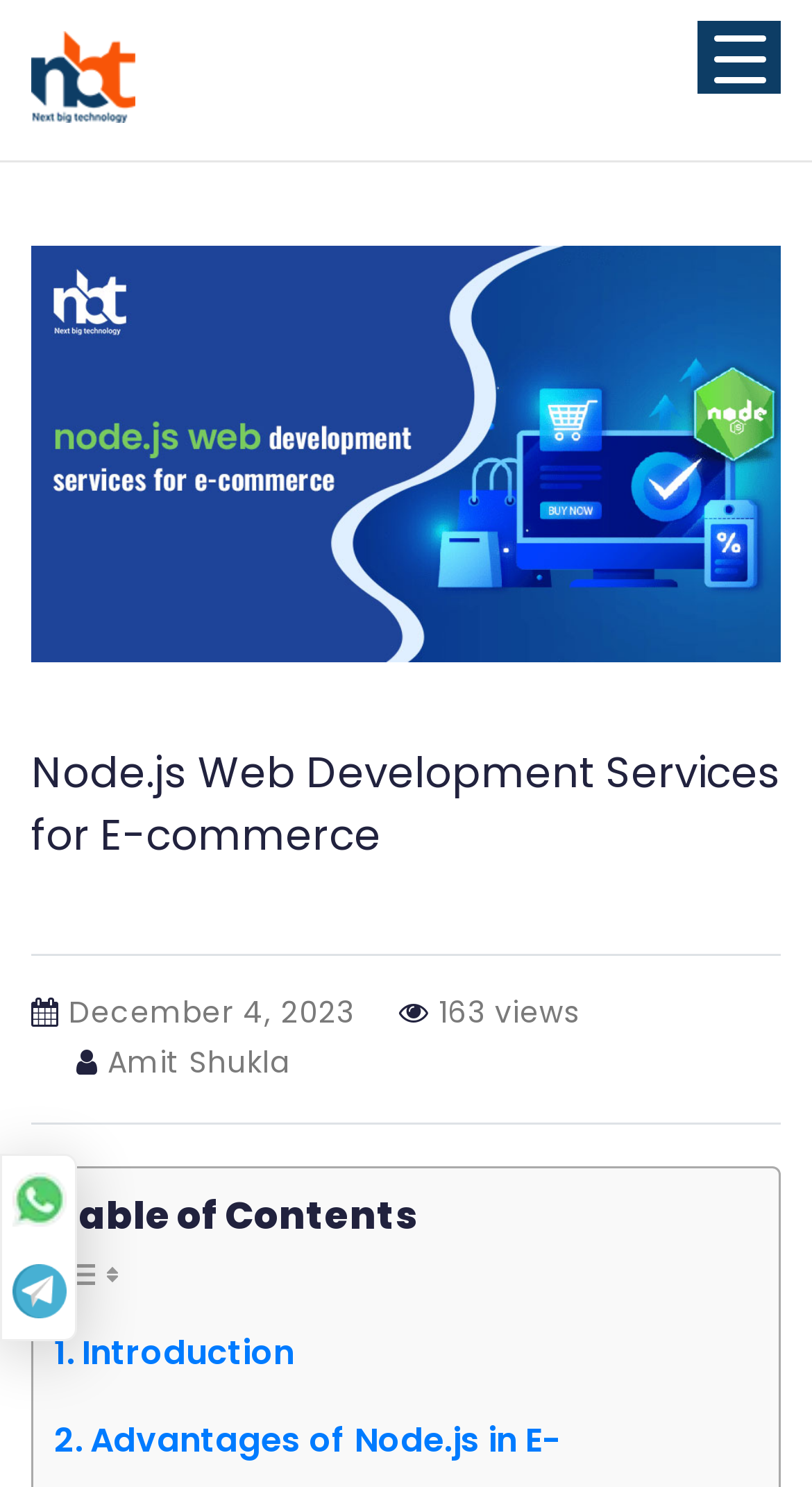Kindly respond to the following question with a single word or a brief phrase: 
How many views does the article have?

163 views